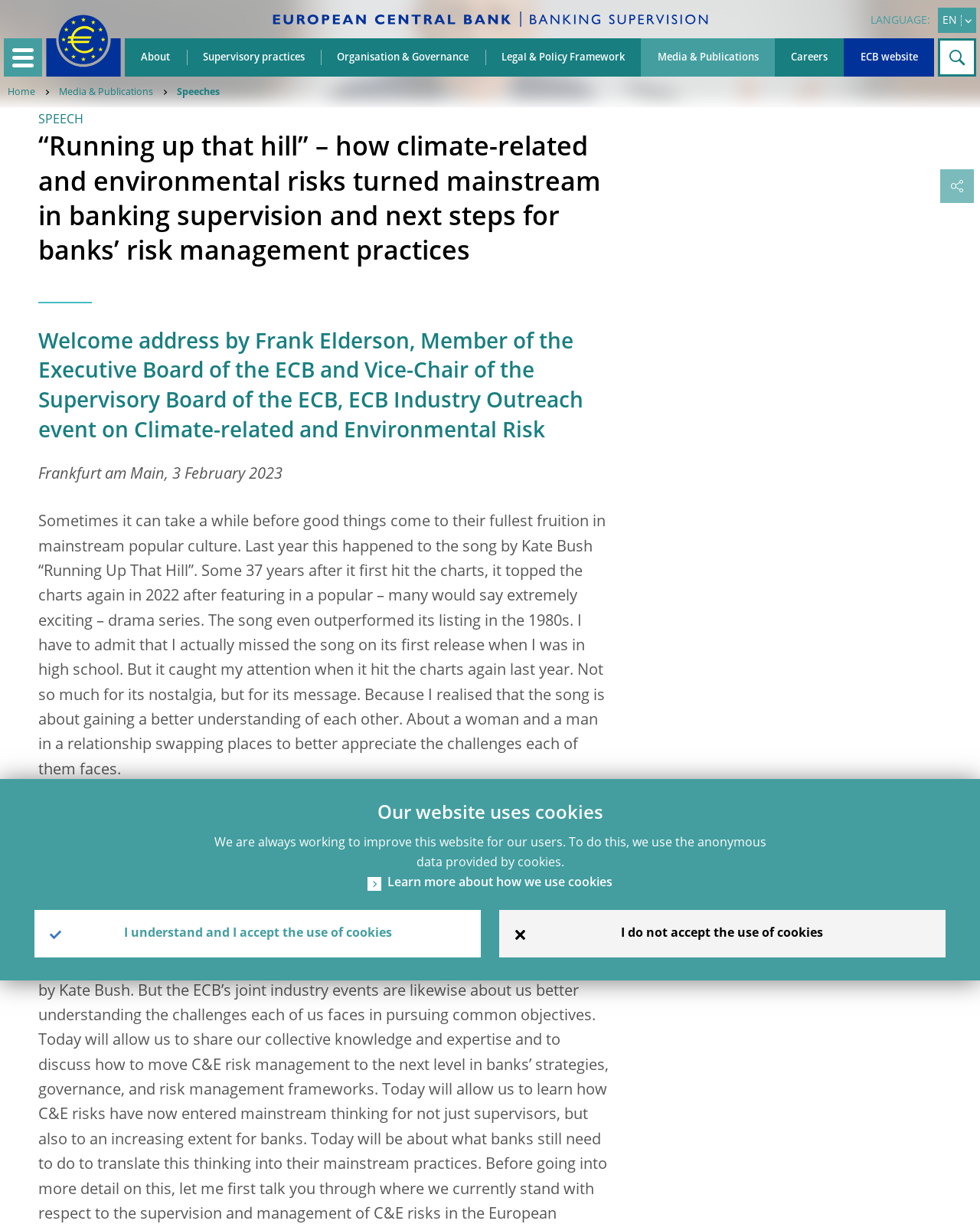What is the purpose of cookies on this website?
Provide an in-depth and detailed explanation in response to the question.

According to the webpage, cookies are used to improve the website for its users, and the website provides an option to learn more about how cookies are used and to accept or decline their use.